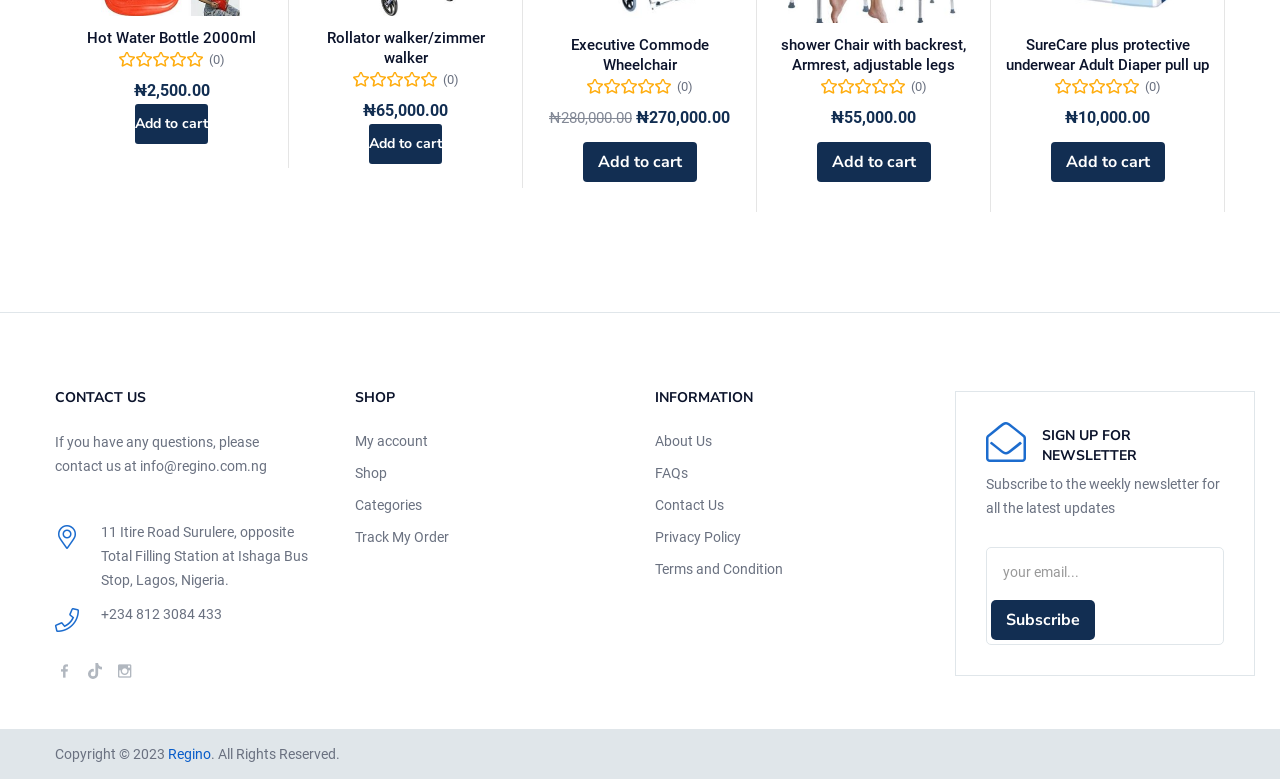Please locate the bounding box coordinates of the element's region that needs to be clicked to follow the instruction: "View 'My account'". The bounding box coordinates should be provided as four float numbers between 0 and 1, i.e., [left, top, right, bottom].

[0.277, 0.556, 0.334, 0.576]